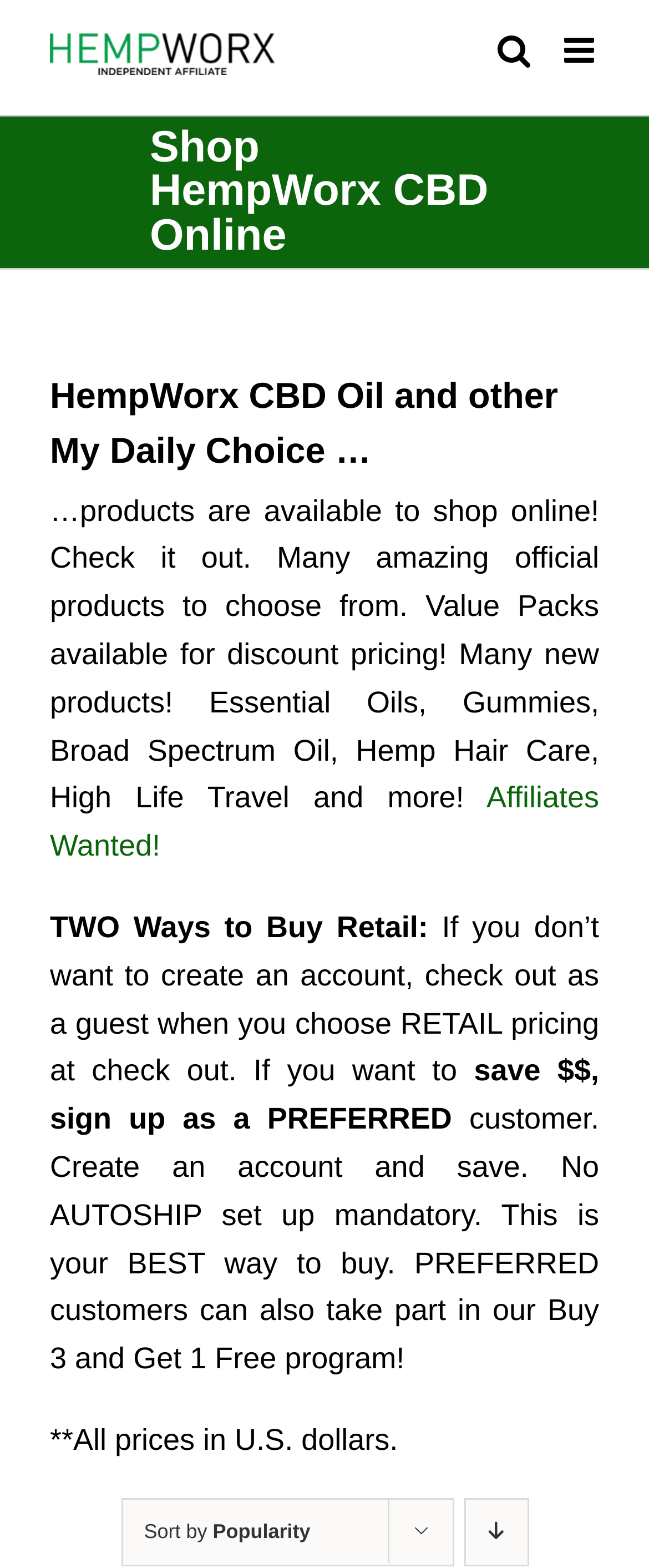Could you identify the text that serves as the heading for this webpage?

Shop HempWorx CBD Online